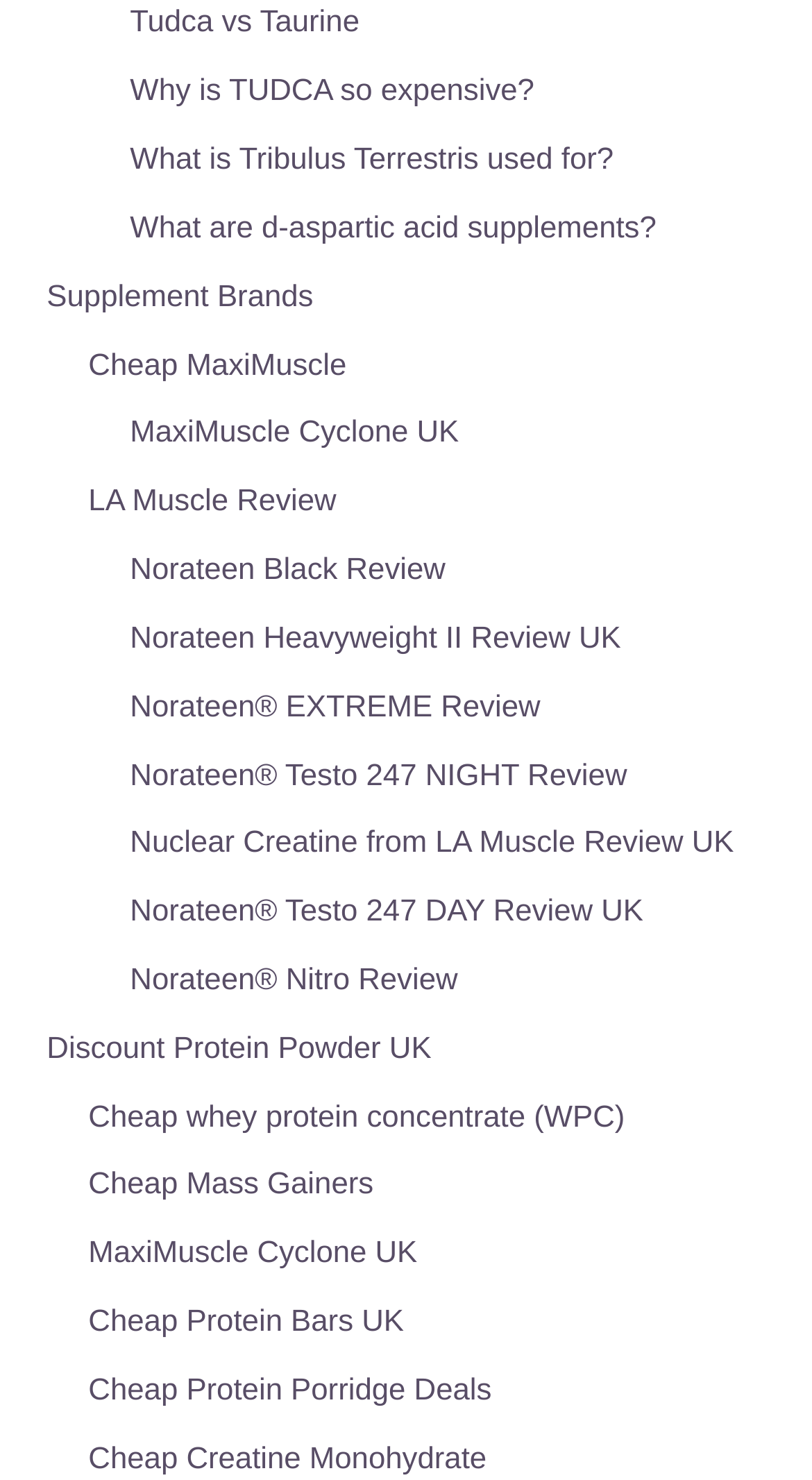From the webpage screenshot, identify the region described by Pin it 0. Provide the bounding box coordinates as (top-left x, top-left y, bottom-right x, bottom-right y), with each value being a floating point number between 0 and 1.

None